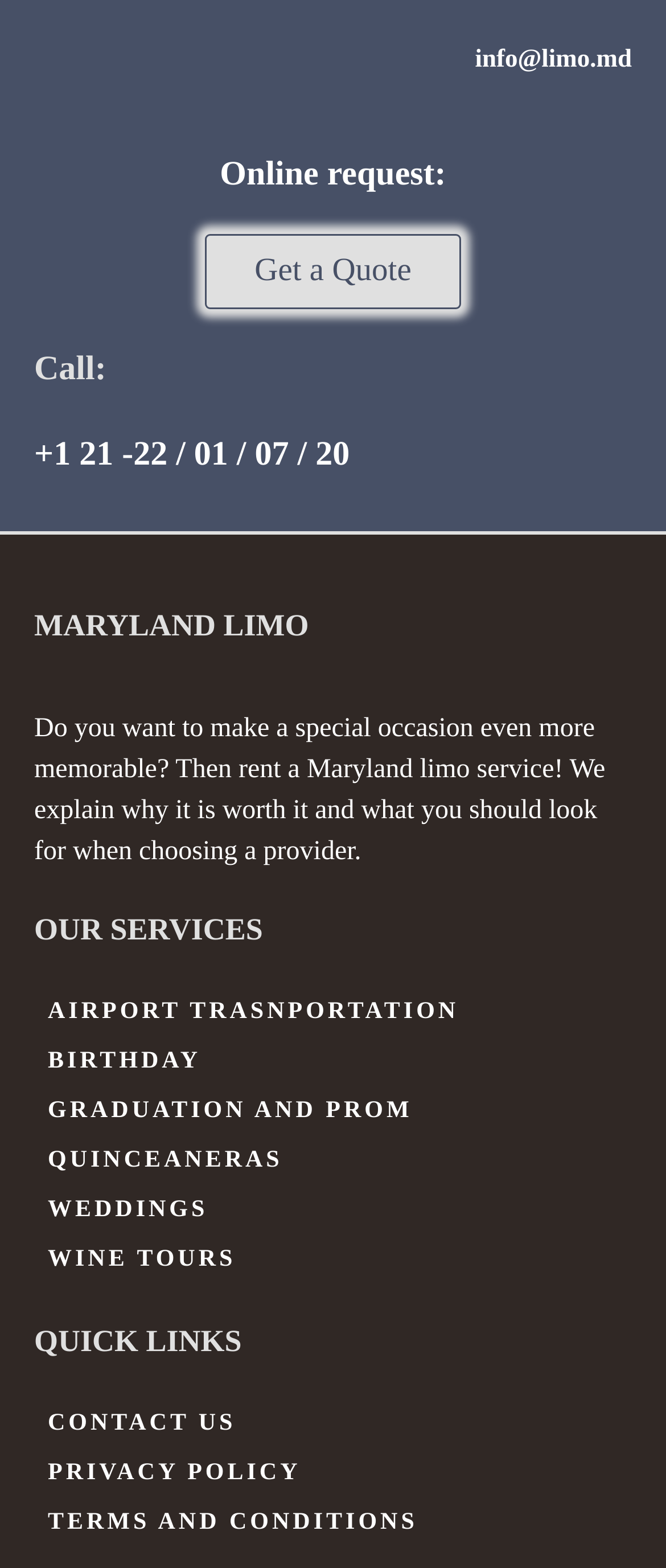Indicate the bounding box coordinates of the element that must be clicked to execute the instruction: "Read about privacy policy". The coordinates should be given as four float numbers between 0 and 1, i.e., [left, top, right, bottom].

[0.051, 0.924, 0.648, 0.956]